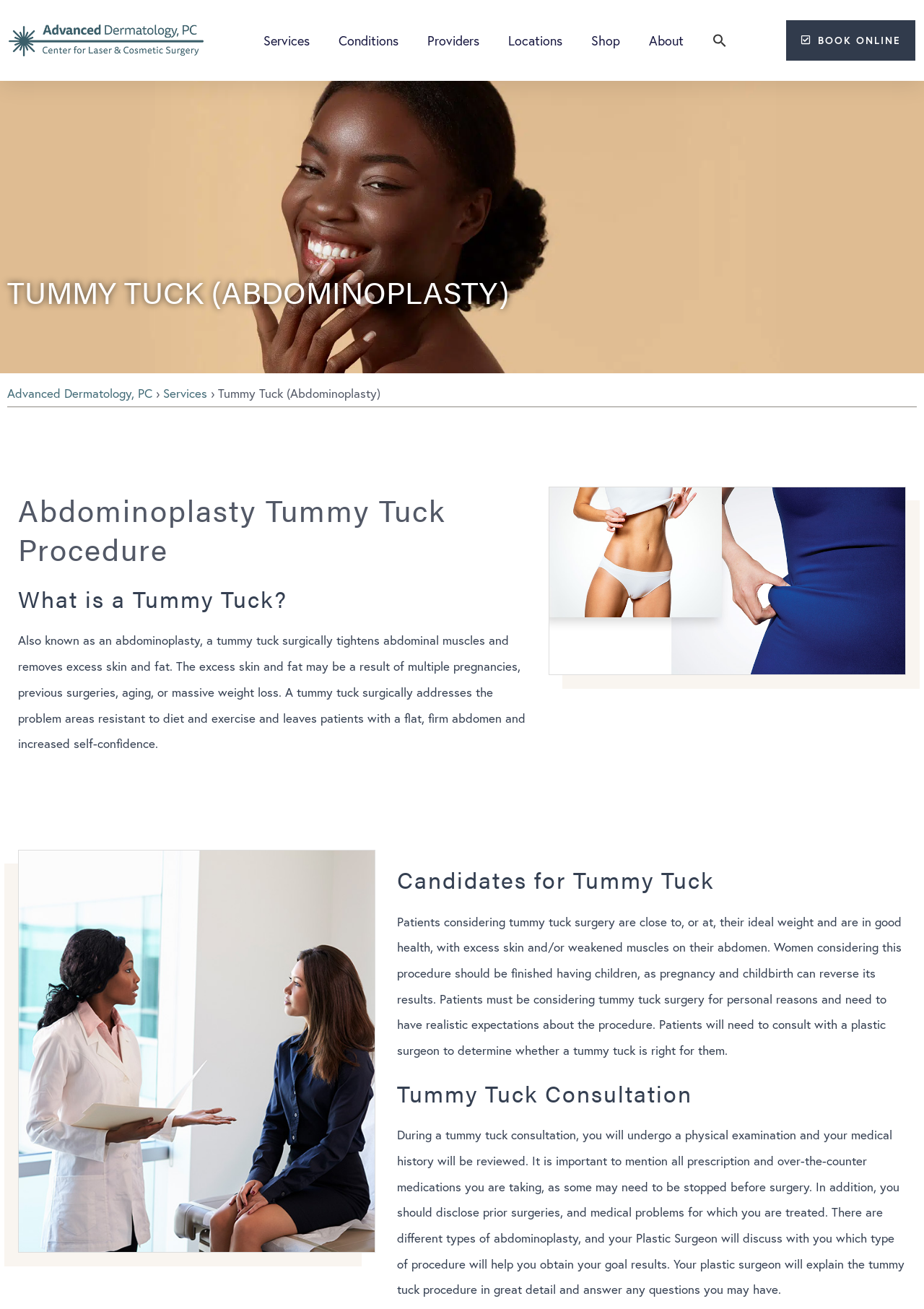Determine the bounding box coordinates for the clickable element required to fulfill the instruction: "Go to the 'Services' page". Provide the coordinates as four float numbers between 0 and 1, i.e., [left, top, right, bottom].

[0.269, 0.017, 0.35, 0.045]